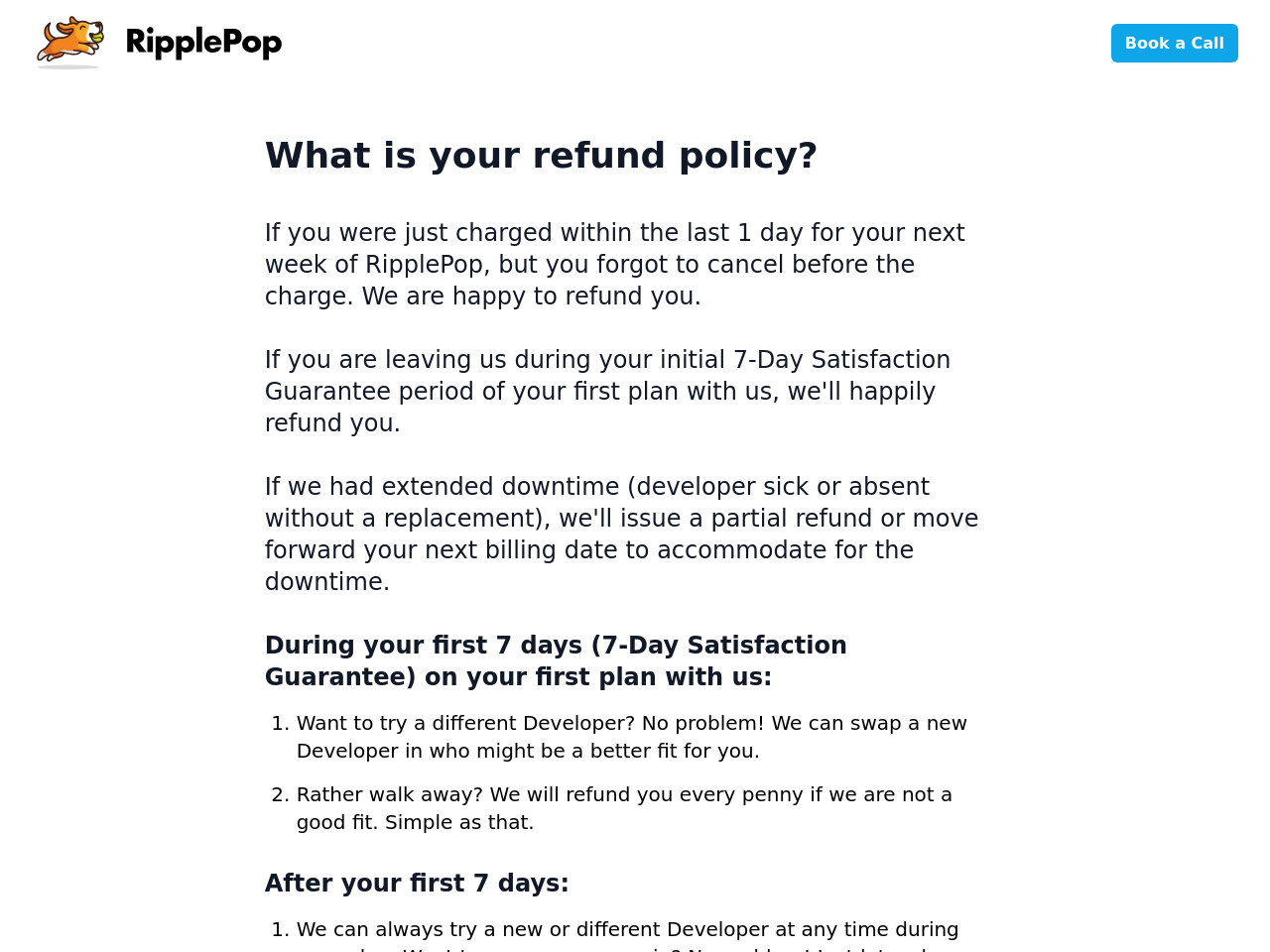Please study the image and answer the question comprehensively:
What is the refund policy for the first 7 days?

Based on the webpage, during the first 7 days, there is a satisfaction guarantee, which allows users to try a different developer or get a refund if they are not satisfied.